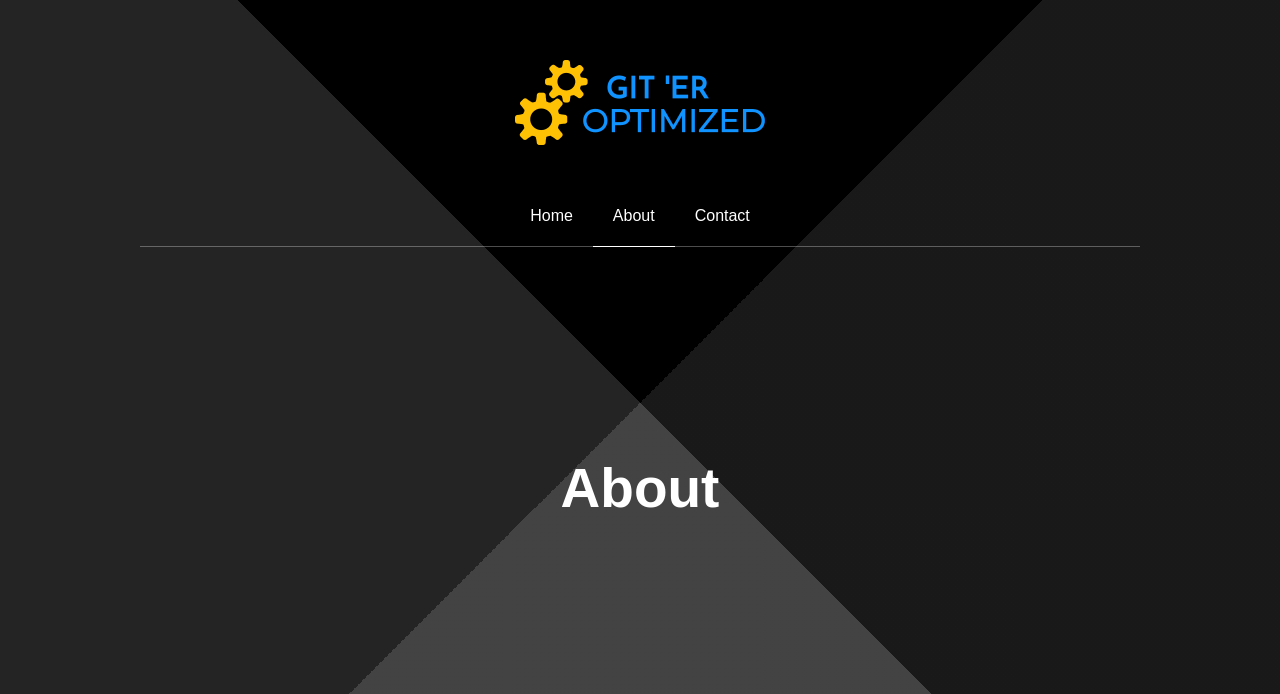Refer to the element description Home and identify the corresponding bounding box in the screenshot. Format the coordinates as (top-left x, top-left y, bottom-right x, bottom-right y) with values in the range of 0 to 1.

[0.399, 0.268, 0.463, 0.356]